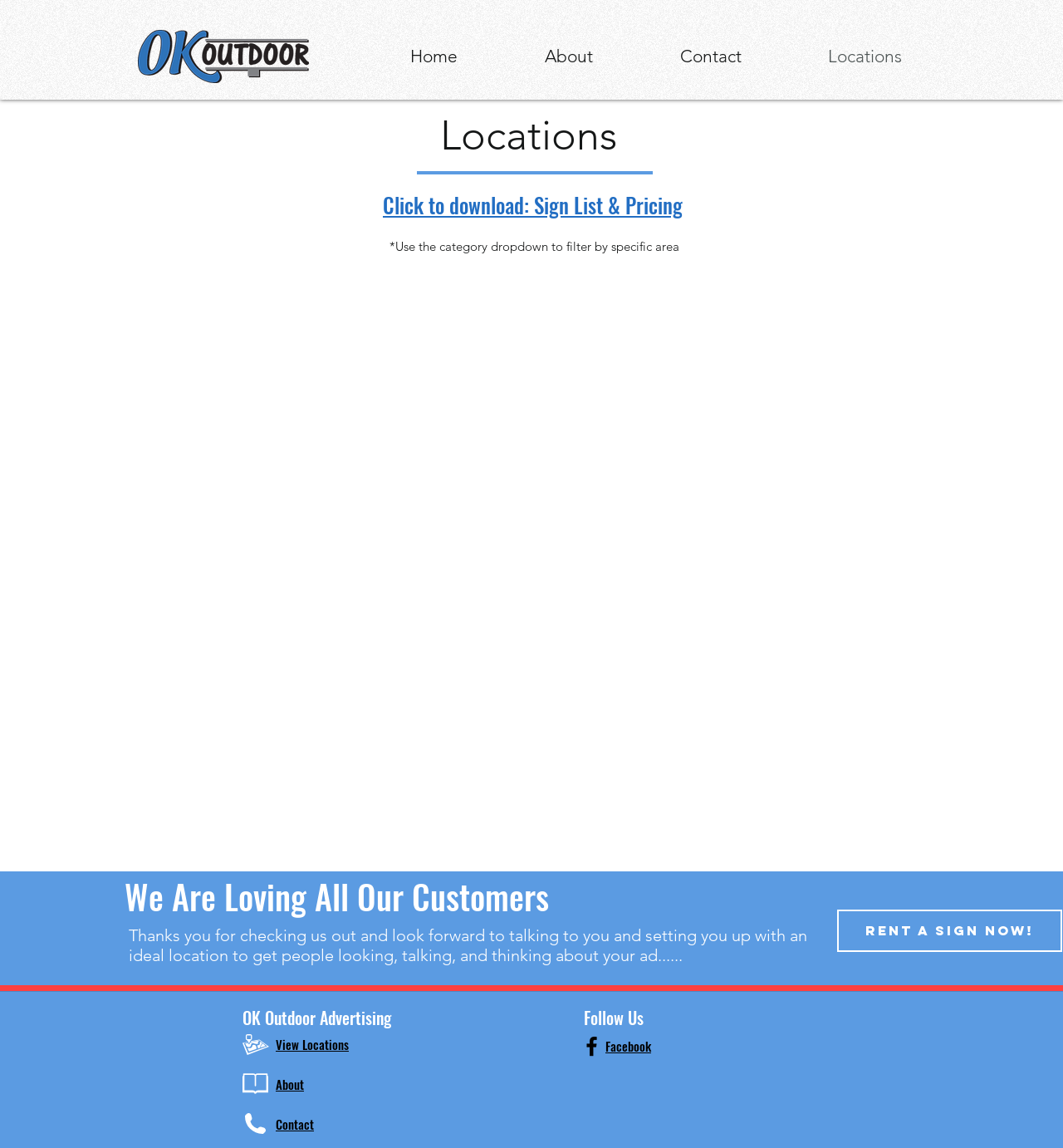How many navigation links are there? Observe the screenshot and provide a one-word or short phrase answer.

4